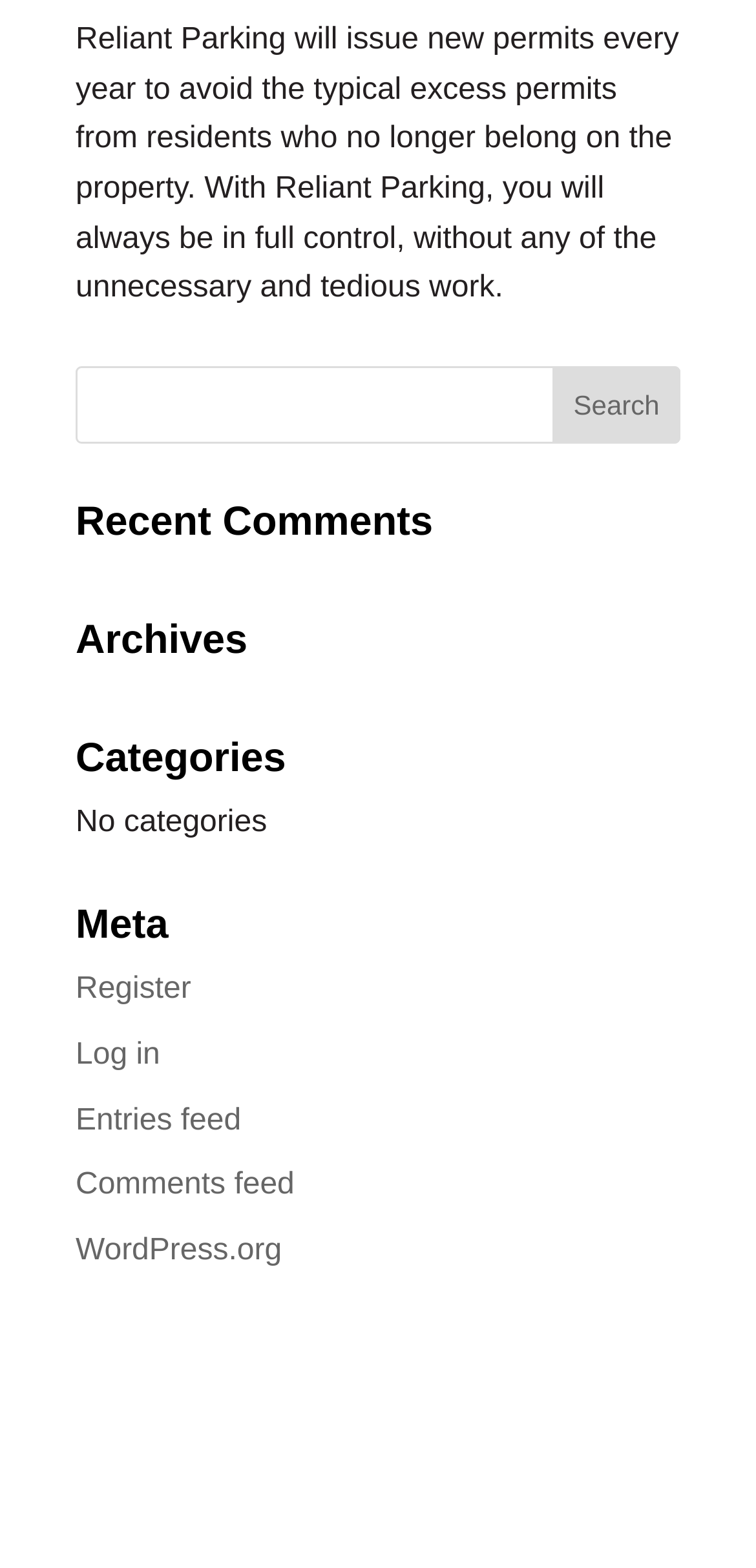What are the available feeds?
Using the image as a reference, deliver a detailed and thorough answer to the question.

The website has links to 'Entries feed' and 'Comments feed', indicating that users can subscribe to these feeds to stay updated on new entries and comments on the website.